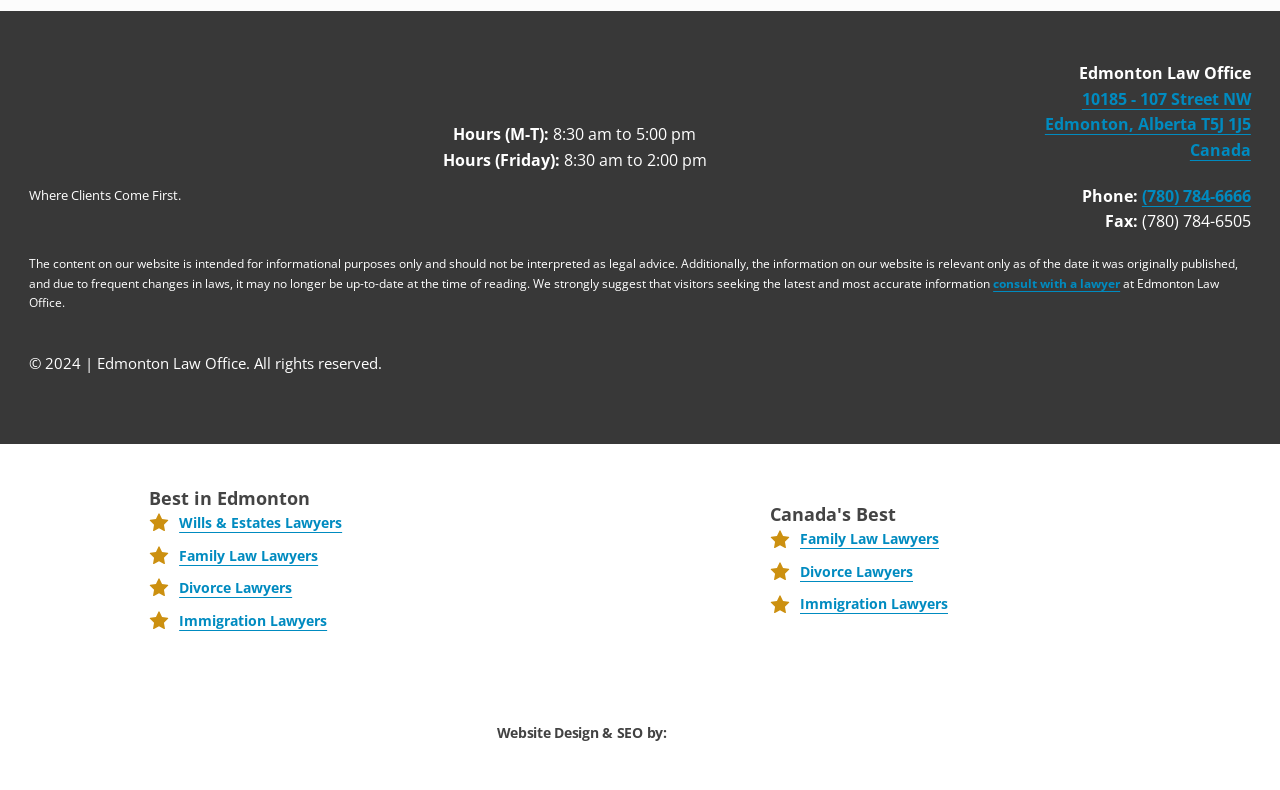Highlight the bounding box coordinates of the element you need to click to perform the following instruction: "View the Family Law Lawyers page."

[0.625, 0.669, 0.734, 0.697]